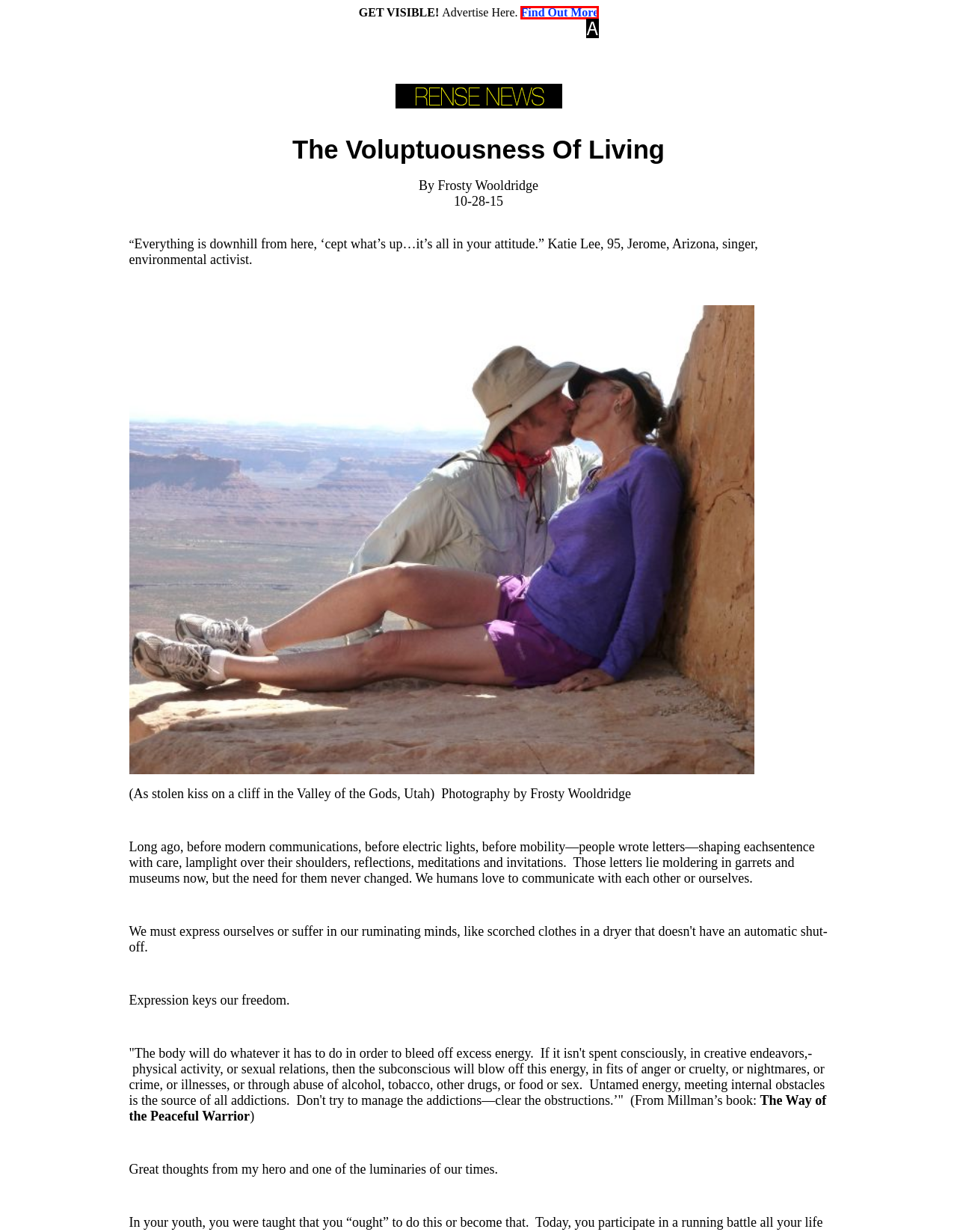Choose the letter of the UI element that aligns with the following description: Find Out More
State your answer as the letter from the listed options.

A